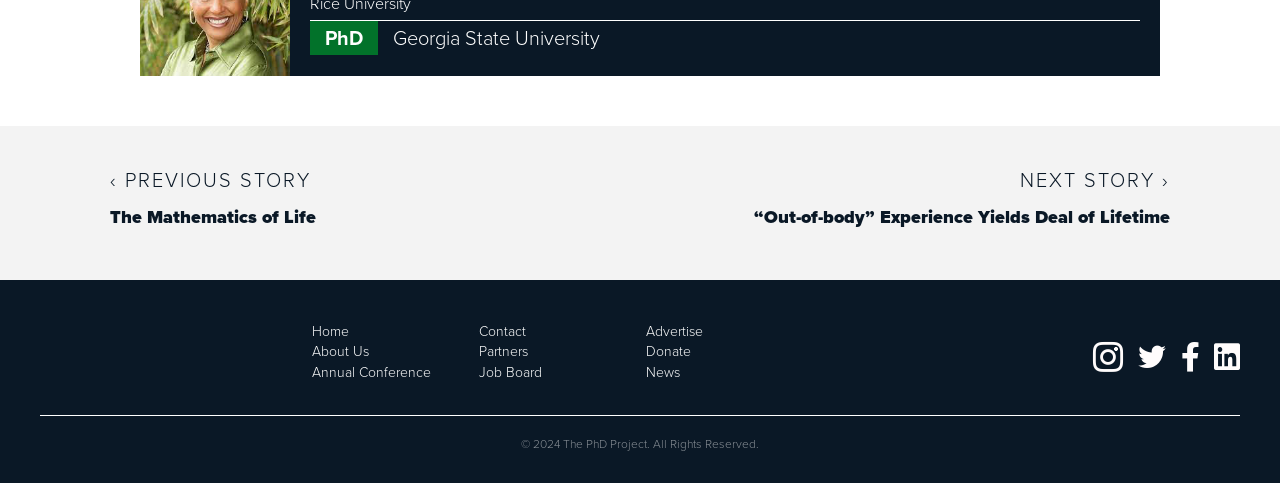Highlight the bounding box coordinates of the region I should click on to meet the following instruction: "learn about us".

[0.243, 0.707, 0.288, 0.75]